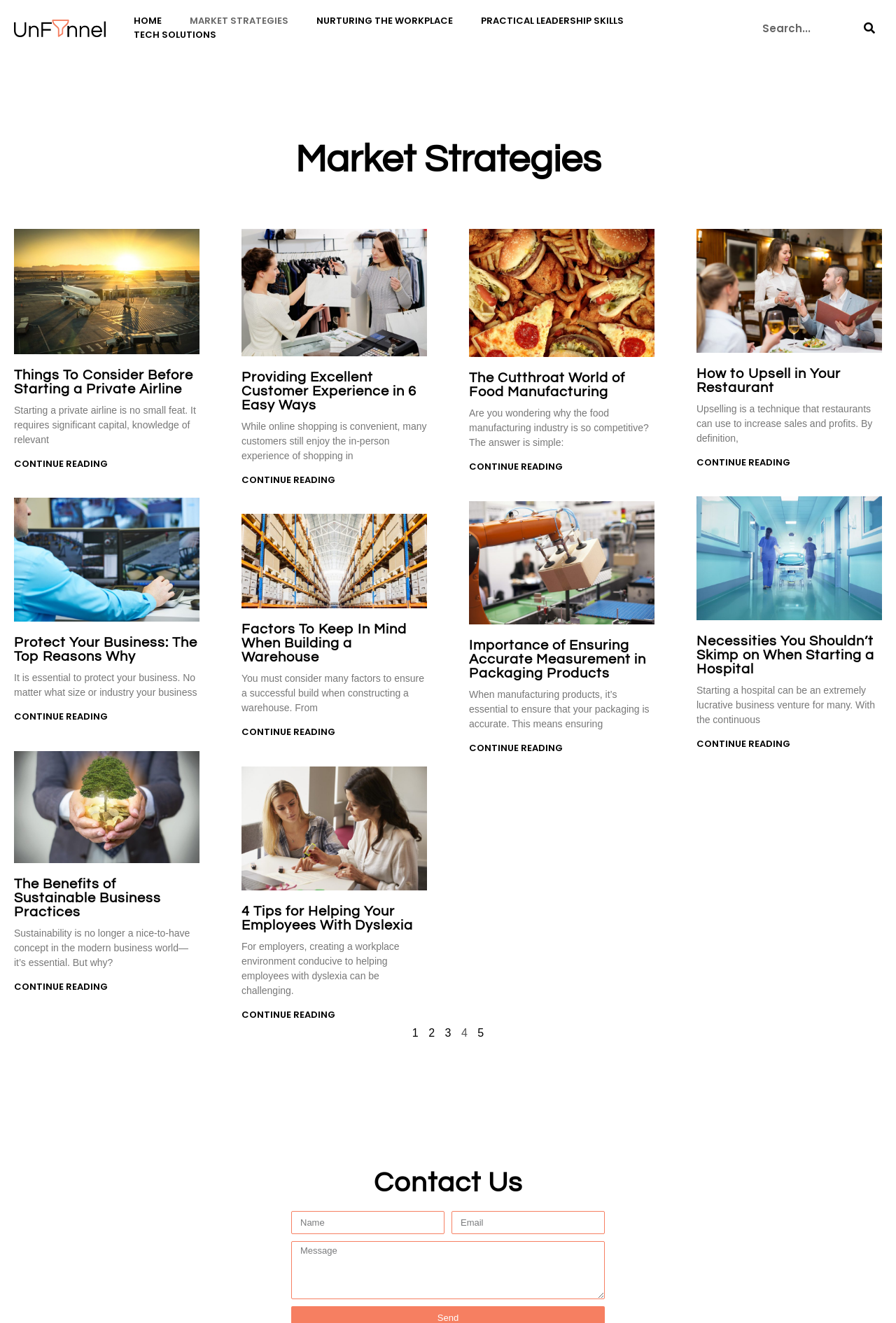What is the text on the top left corner of the webpage?
Give a detailed response to the question by analyzing the screenshot.

I looked at the top left corner of the webpage and found the text 'Market Strategies Archives' which is the title of the webpage.